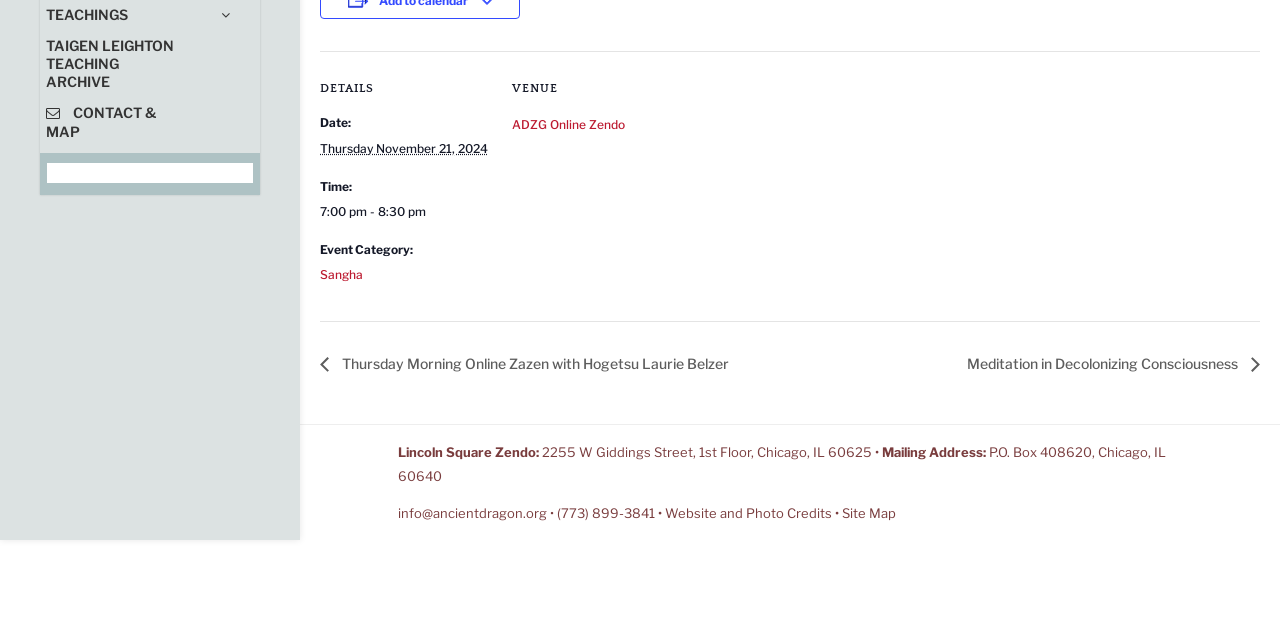Bounding box coordinates are specified in the format (top-left x, top-left y, bottom-right x, bottom-right y). All values are floating point numbers bounded between 0 and 1. Please provide the bounding box coordinate of the region this sentence describes: name="s" placeholder="Search …" title="Search for:"

[0.031, 0.266, 0.186, 0.328]